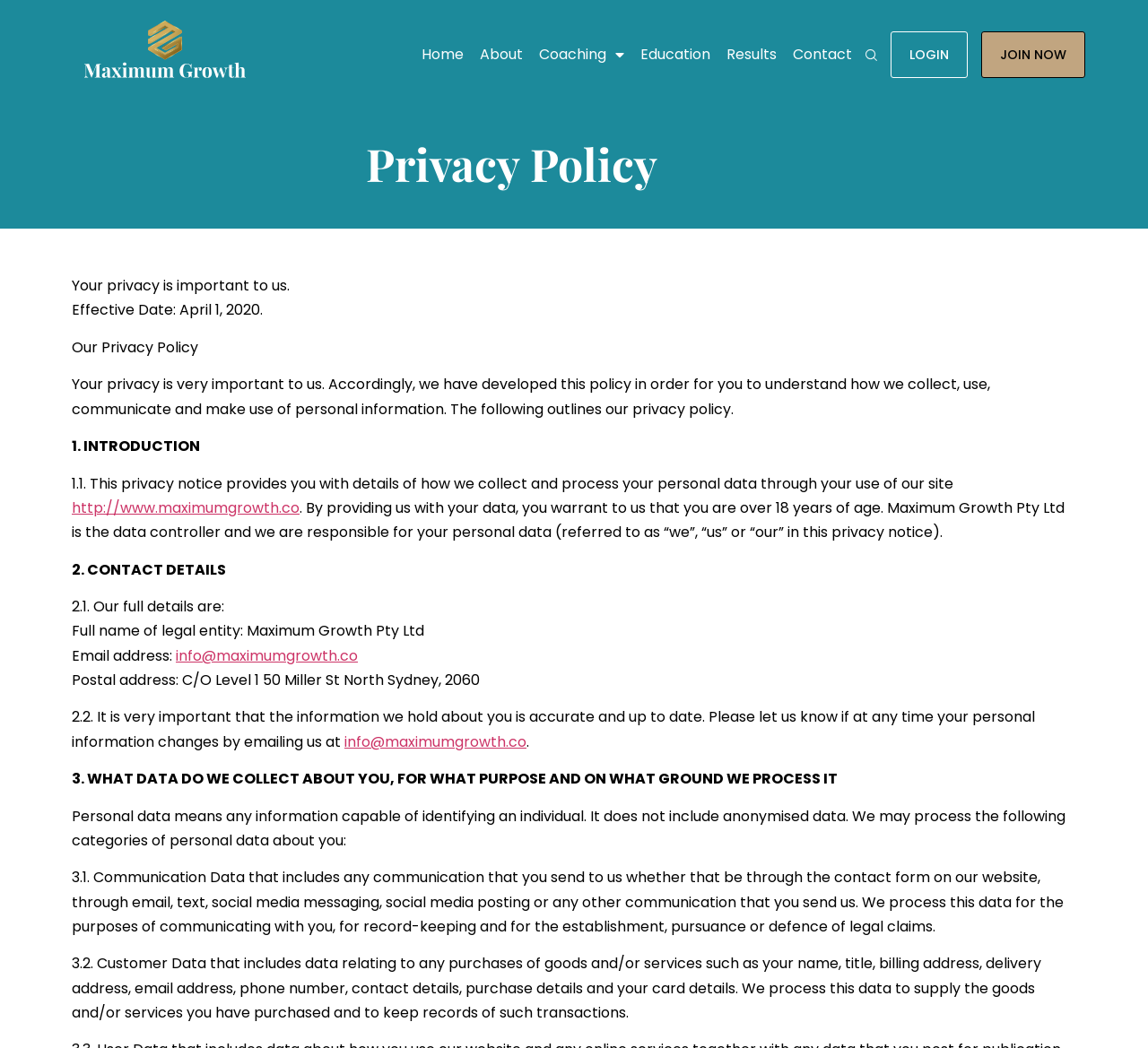Identify the bounding box coordinates for the element you need to click to achieve the following task: "Click on JOIN NOW". The coordinates must be four float values ranging from 0 to 1, formatted as [left, top, right, bottom].

[0.855, 0.03, 0.945, 0.074]